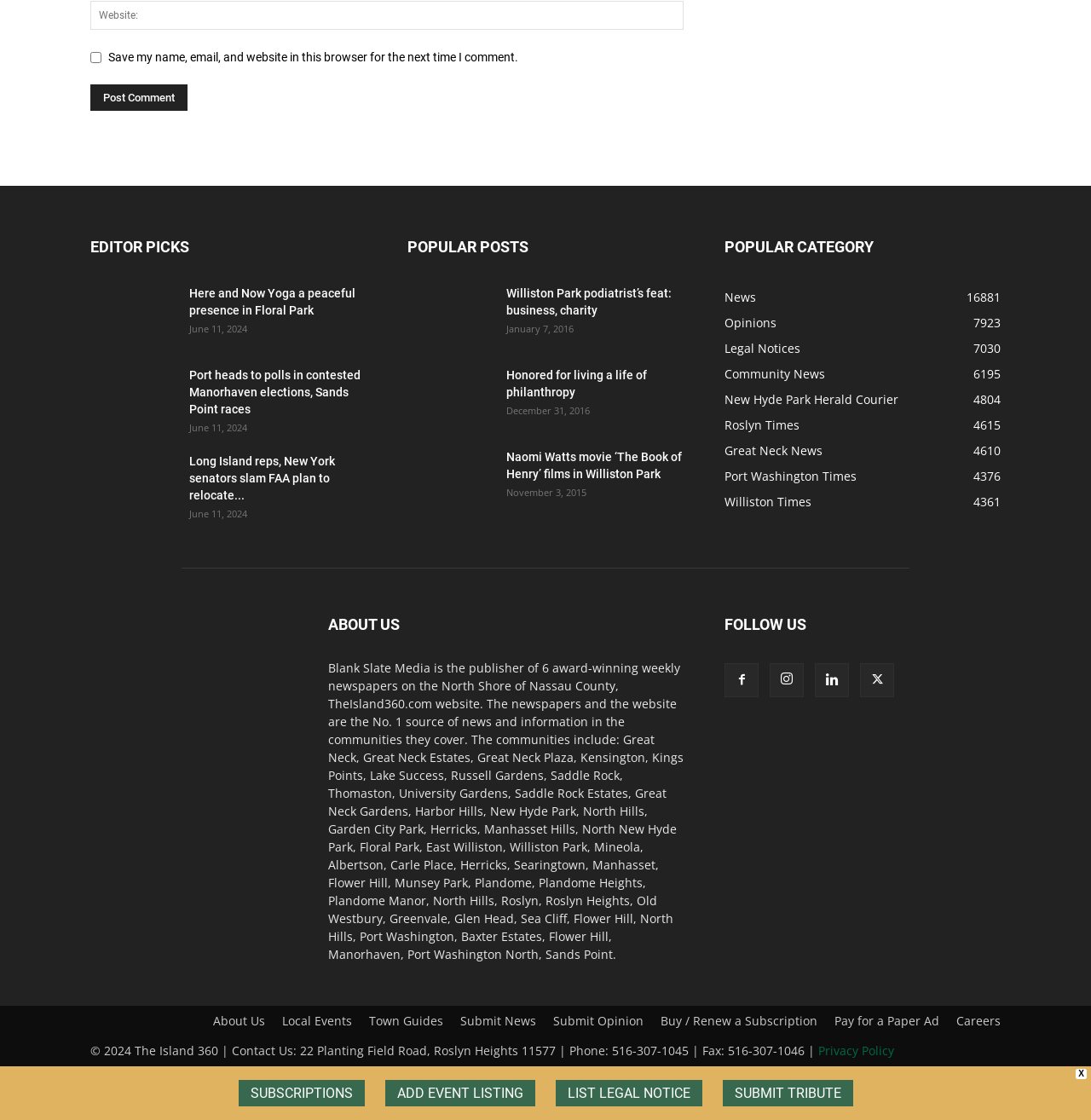Please provide the bounding box coordinates for the element that needs to be clicked to perform the instruction: "follow on social media". The coordinates must consist of four float numbers between 0 and 1, formatted as [left, top, right, bottom].

[0.664, 0.592, 0.695, 0.623]